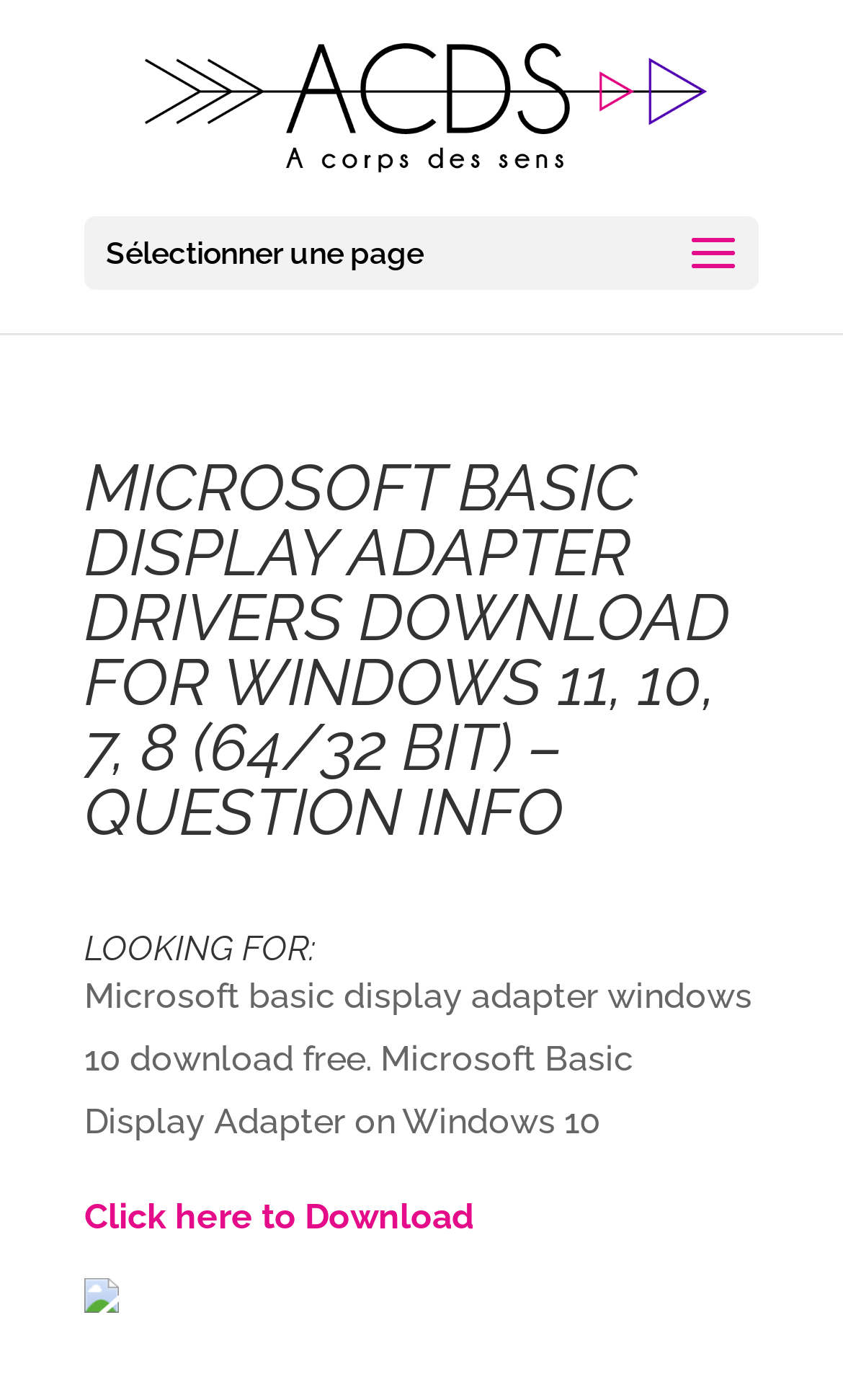What is the purpose of the webpage?
Using the information presented in the image, please offer a detailed response to the question.

The webpage is designed to provide users with a download link for the Microsoft Basic Display Adapter driver, specifically for Windows 10, as indicated by the text 'Microsoft basic display adapter windows 10 download free' and the 'Click here to Download' button.